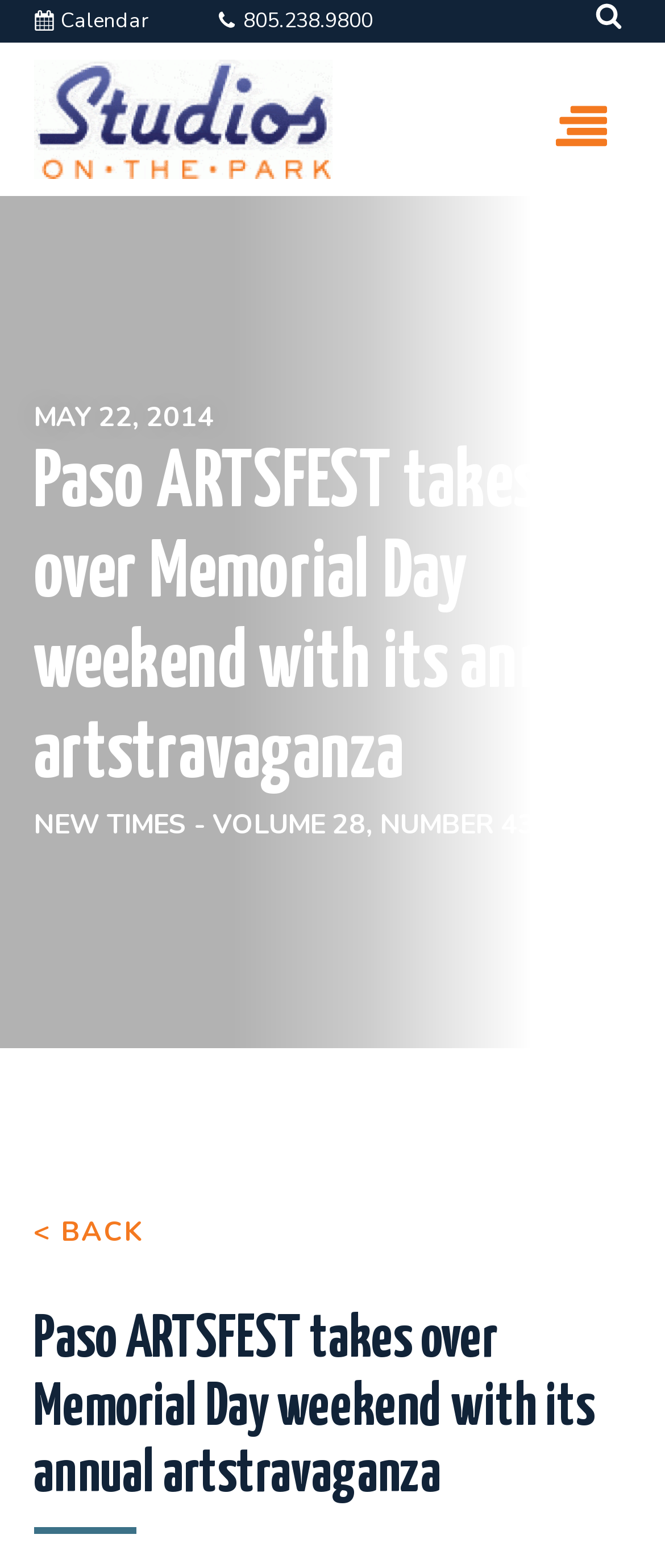Use a single word or phrase to answer this question: 
Is there a calendar link?

Yes